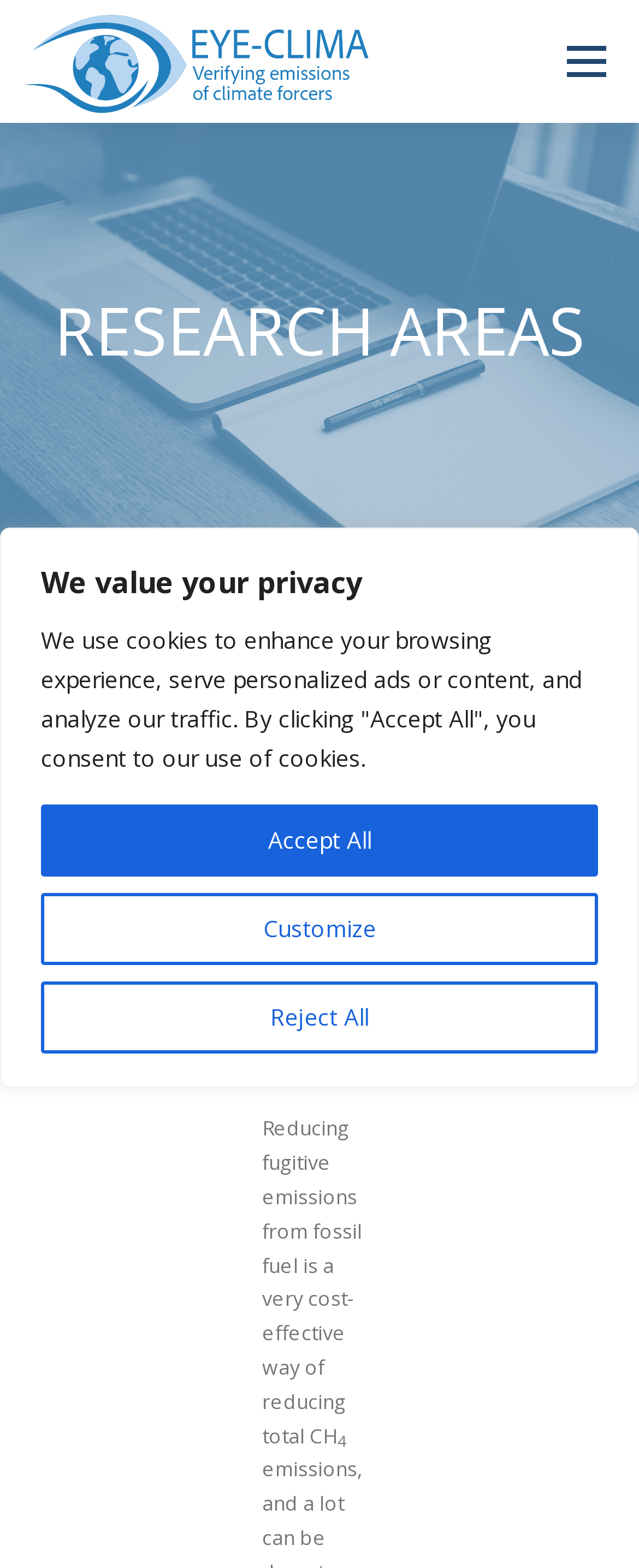Please identify the bounding box coordinates of the element that needs to be clicked to execute the following command: "go to CONTACT page". Provide the bounding box using four float numbers between 0 and 1, formatted as [left, top, right, bottom].

[0.038, 0.235, 0.264, 0.313]